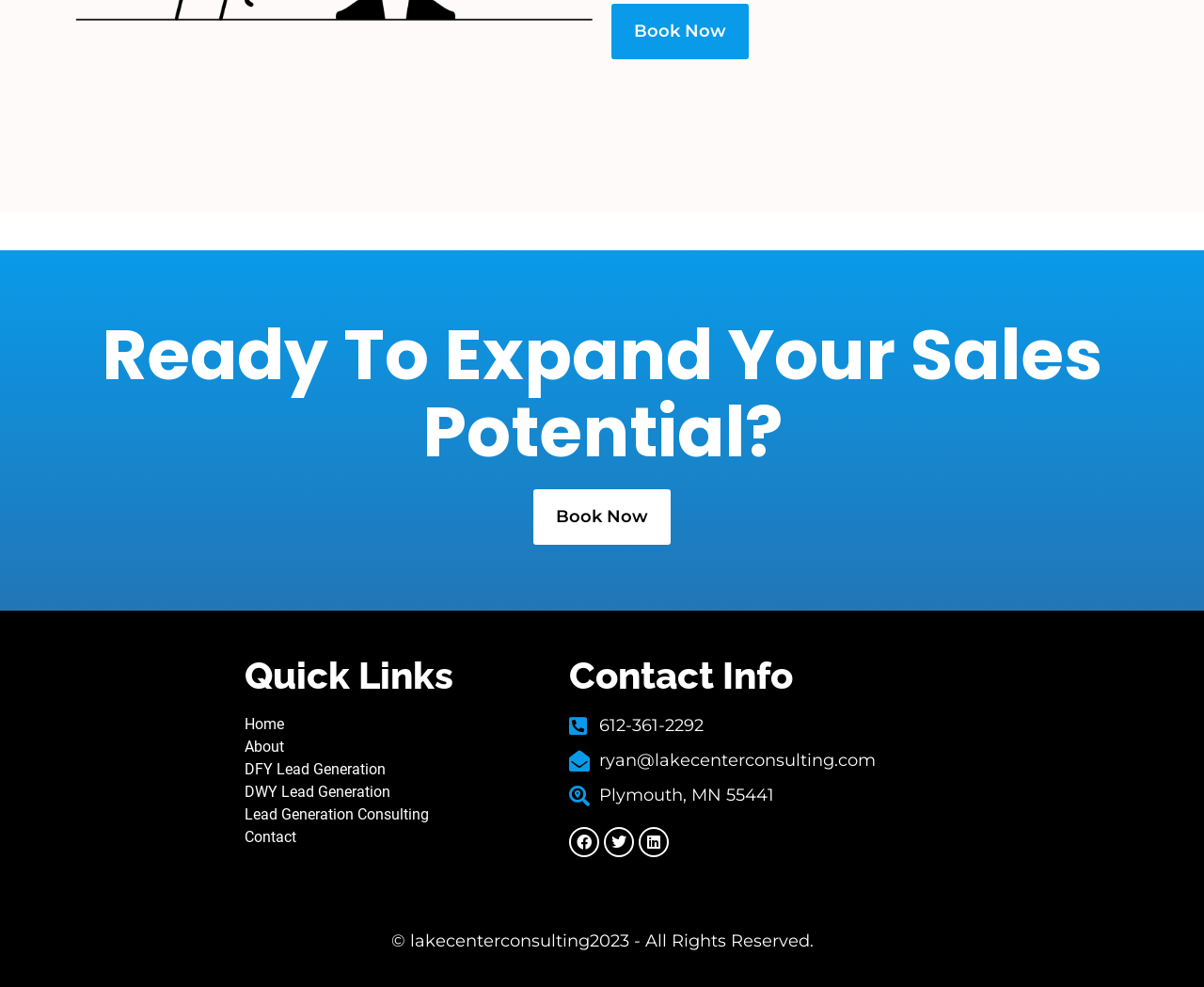Please locate the bounding box coordinates for the element that should be clicked to achieve the following instruction: "Go to Home". Ensure the coordinates are given as four float numbers between 0 and 1, i.e., [left, top, right, bottom].

[0.203, 0.723, 0.457, 0.746]